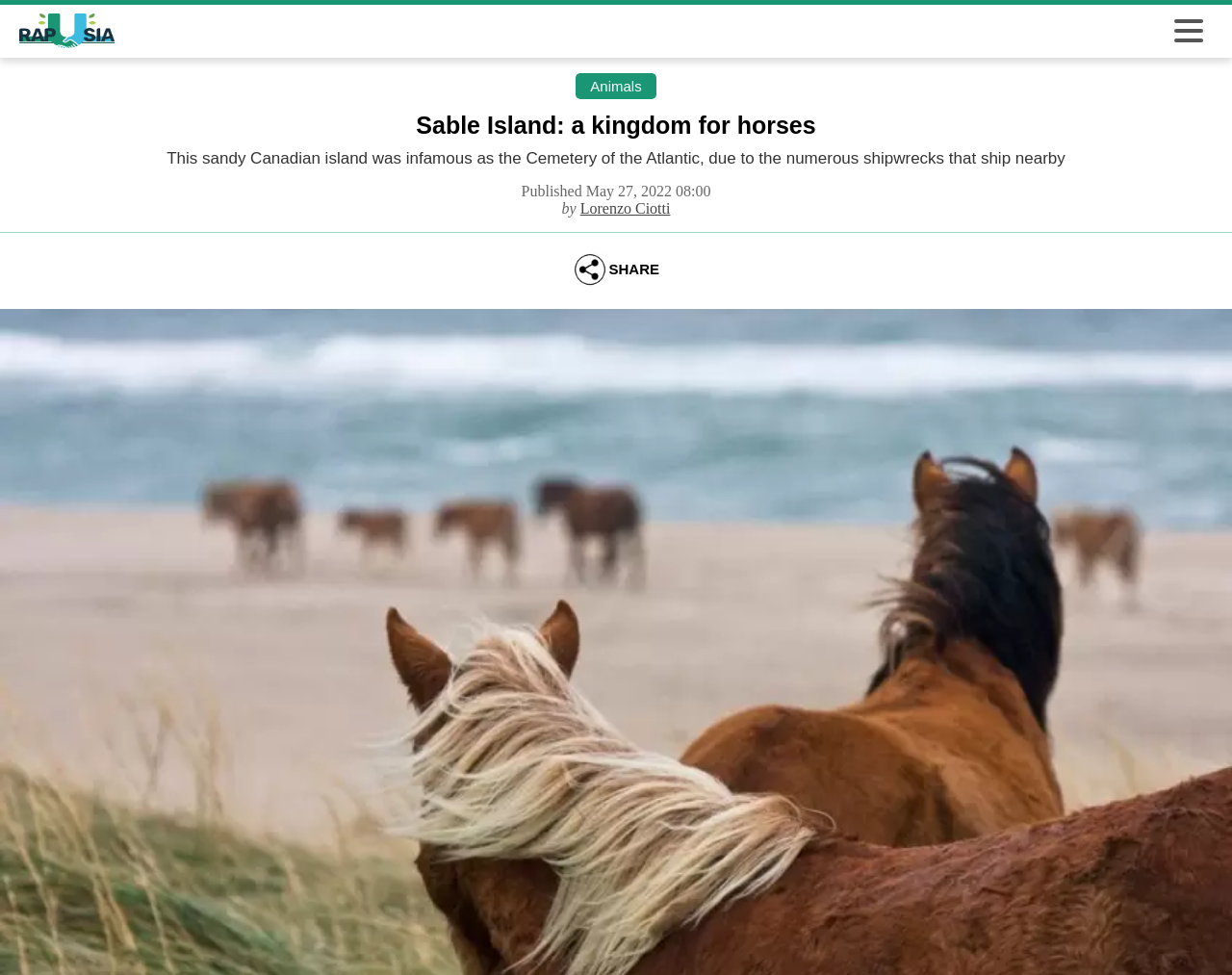Based on the image, please respond to the question with as much detail as possible:
What is the Cemetery of the Atlantic?

The question asks for the description of the Cemetery of the Atlantic, which is mentioned in the StaticText 'This sandy Canadian island was infamous as the Cemetery of the Atlantic, due to the numerous shipwrecks that ship nearby'.